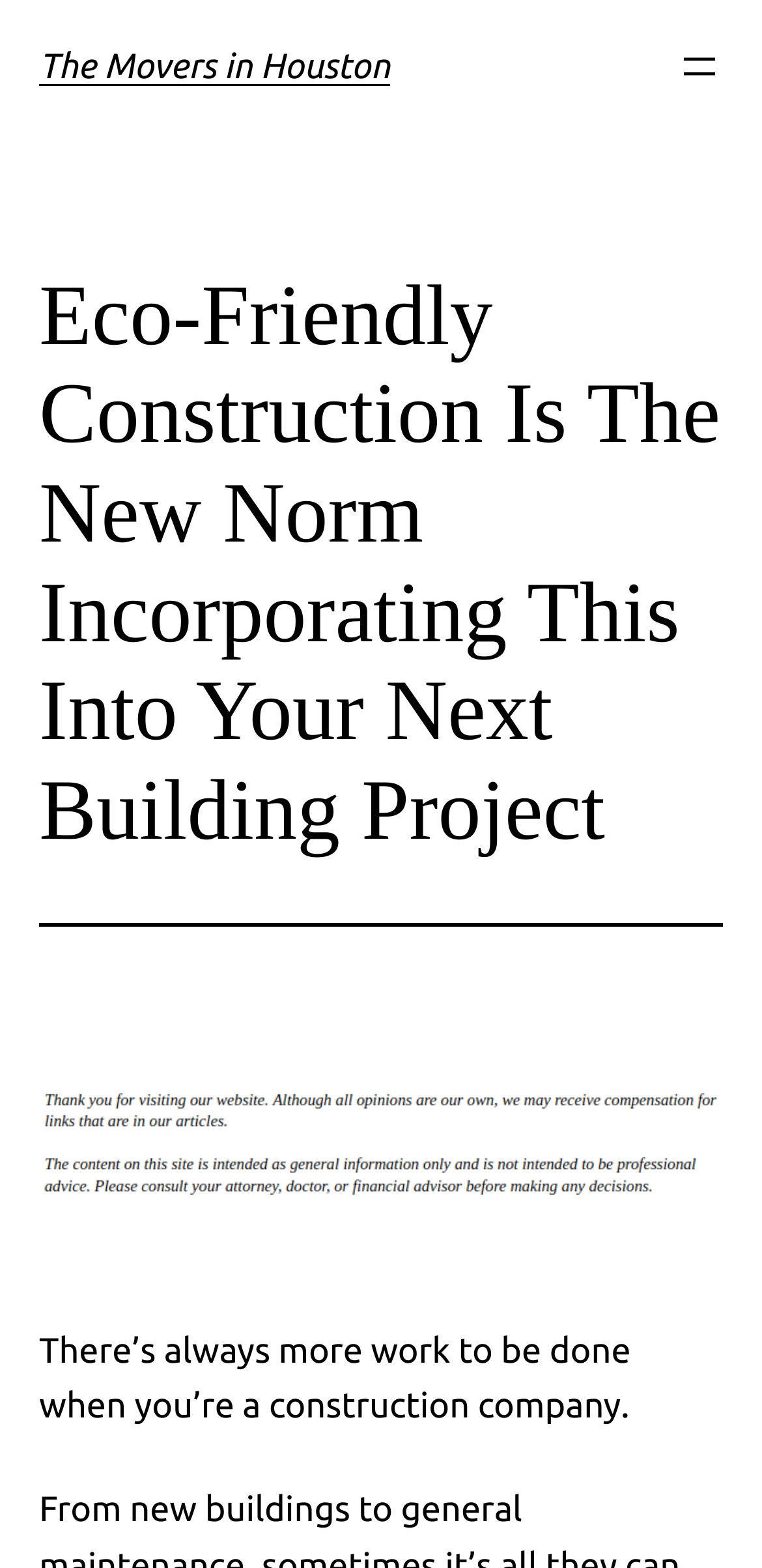Please study the image and answer the question comprehensively:
What is the tone of the article?

I inferred the tone of the article by reading the static text element that says 'There’s always more work to be done when you’re a construction company.'. This sentence seems to be providing information or insight, rather than persuading or entertaining, which suggests that the tone of the article is informative.